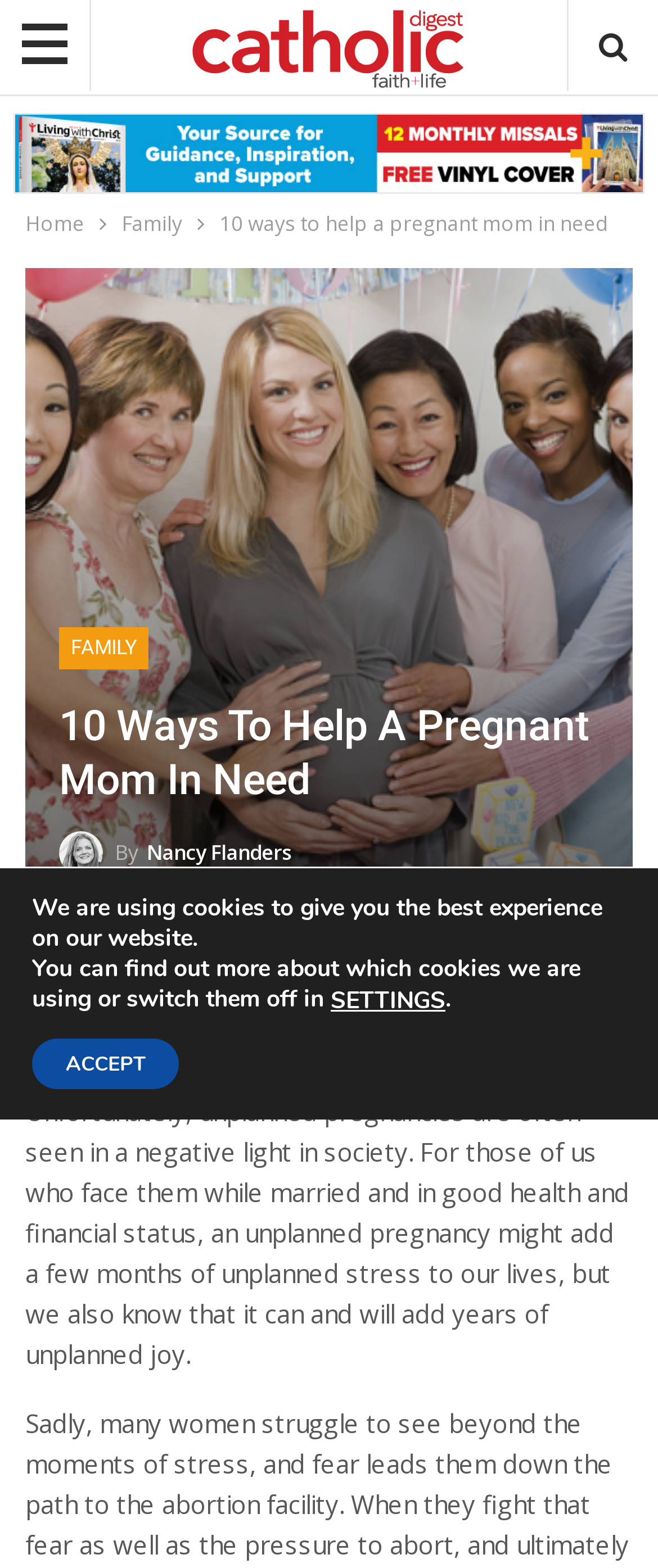Identify the bounding box coordinates for the UI element described as follows: "Family". Ensure the coordinates are four float numbers between 0 and 1, formatted as [left, top, right, bottom].

[0.185, 0.131, 0.277, 0.154]